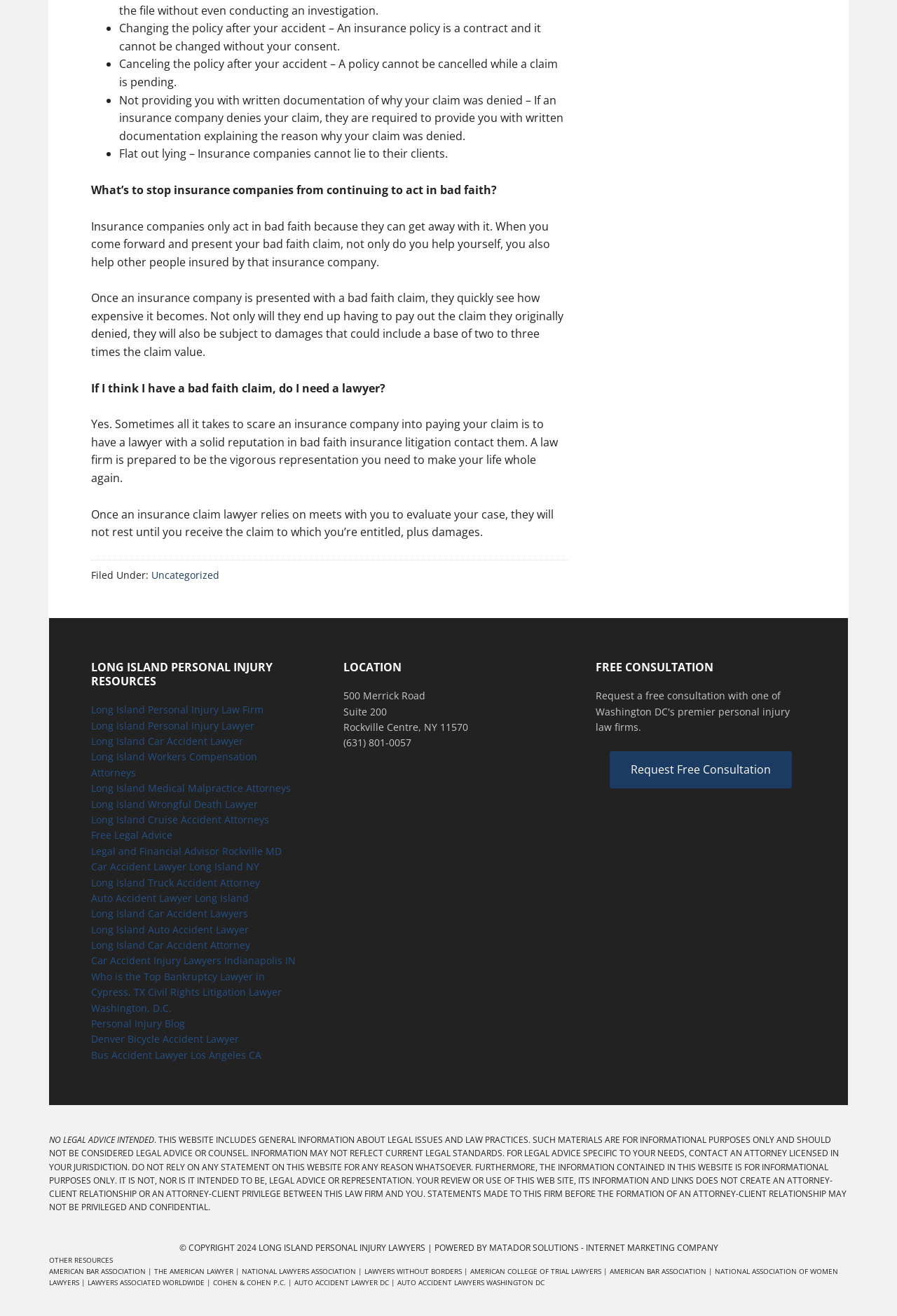What is the purpose of presenting a bad faith claim?
Please answer the question with as much detail and depth as you can.

According to the webpage, presenting a bad faith claim not only helps the individual who was wronged by the insurance company but also helps others who are insured by the same company. This is because the insurance company will be more likely to pay out claims in the future if they know they can be held accountable for bad faith practices.